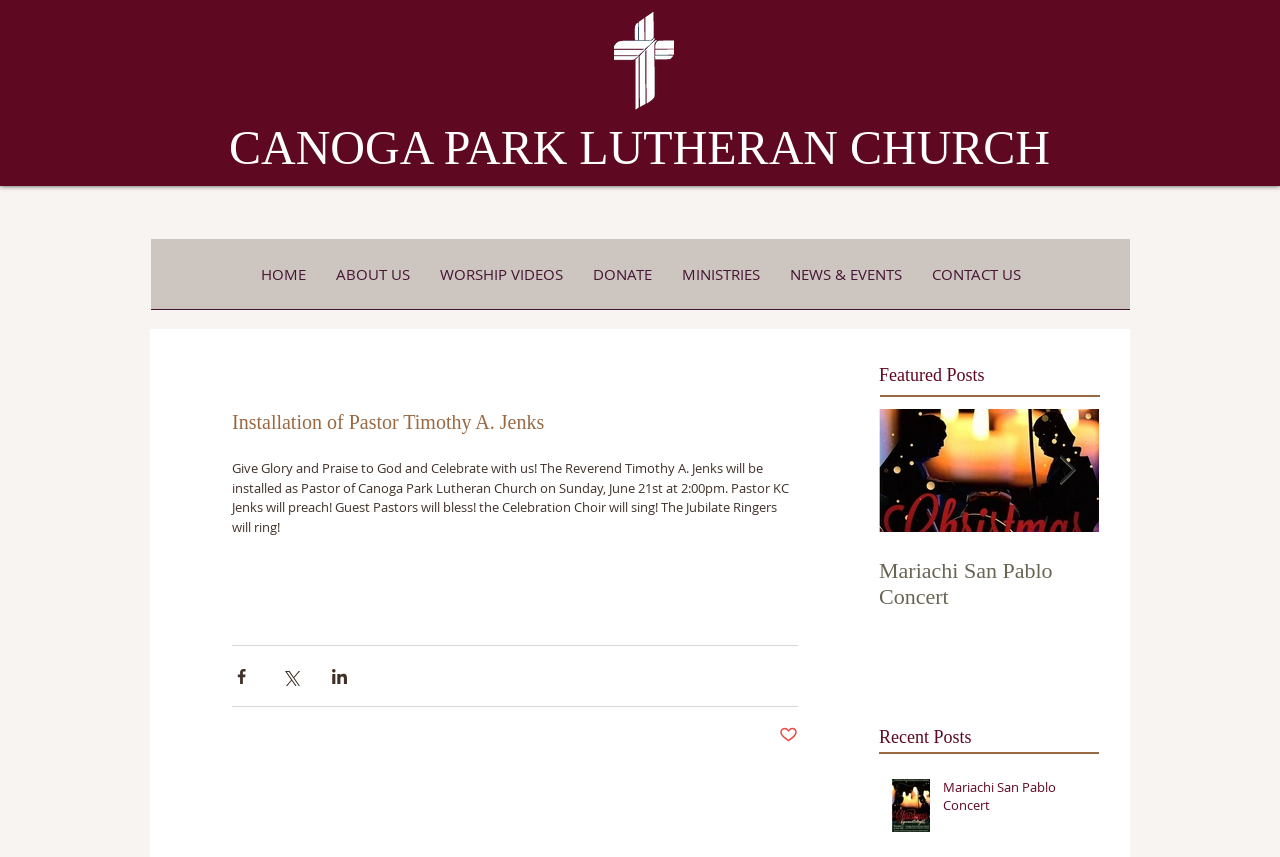Determine the bounding box coordinates of the UI element that matches the following description: "ABOUT US". The coordinates should be four float numbers between 0 and 1 in the format [left, top, right, bottom].

[0.25, 0.279, 0.332, 0.375]